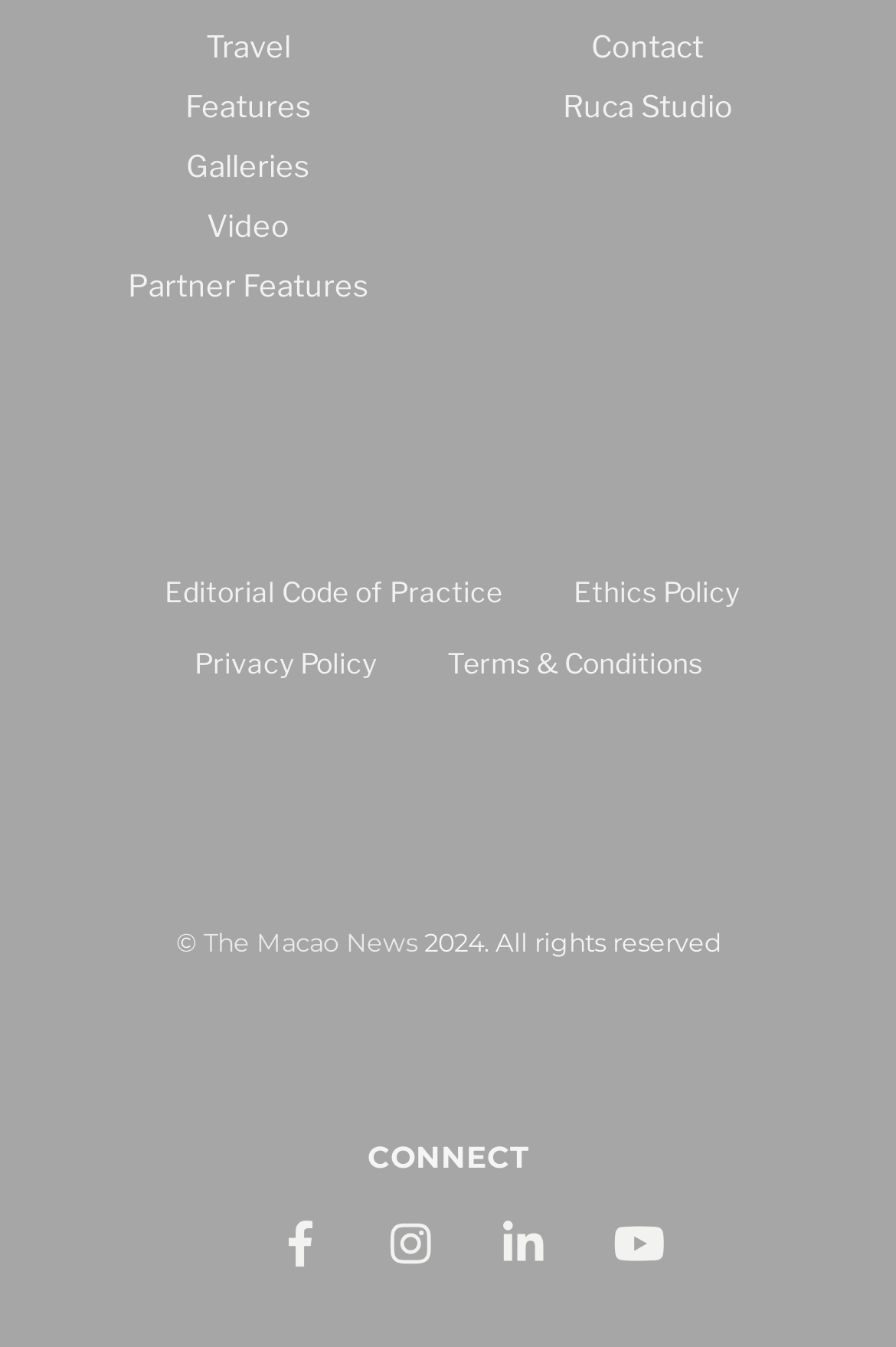Give the bounding box coordinates for the element described as: "The Macao News".

[0.227, 0.688, 0.465, 0.712]